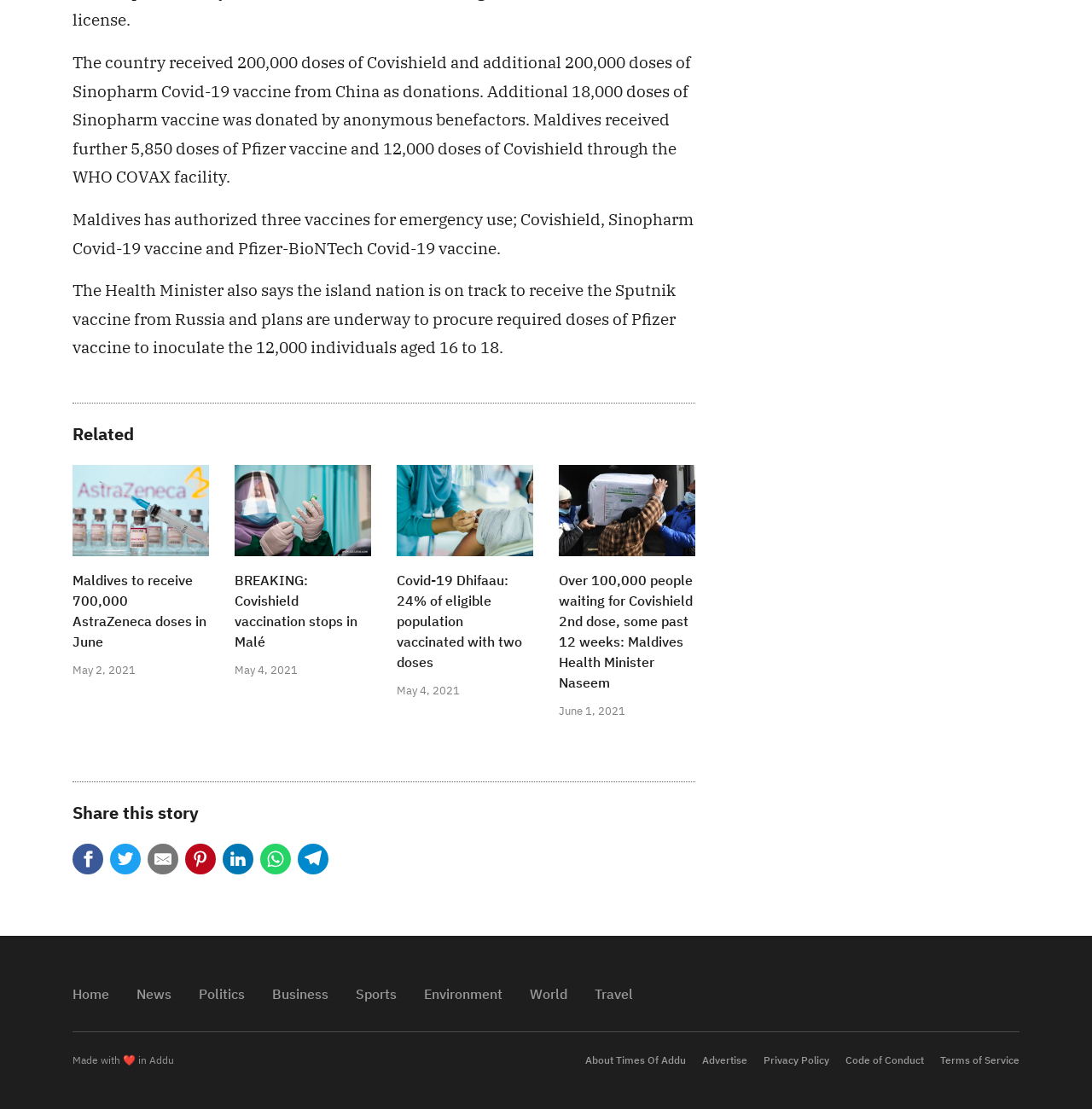Pinpoint the bounding box coordinates of the area that should be clicked to complete the following instruction: "Read the news about Maldives receiving vaccines". The coordinates must be given as four float numbers between 0 and 1, i.e., [left, top, right, bottom].

[0.066, 0.046, 0.633, 0.169]